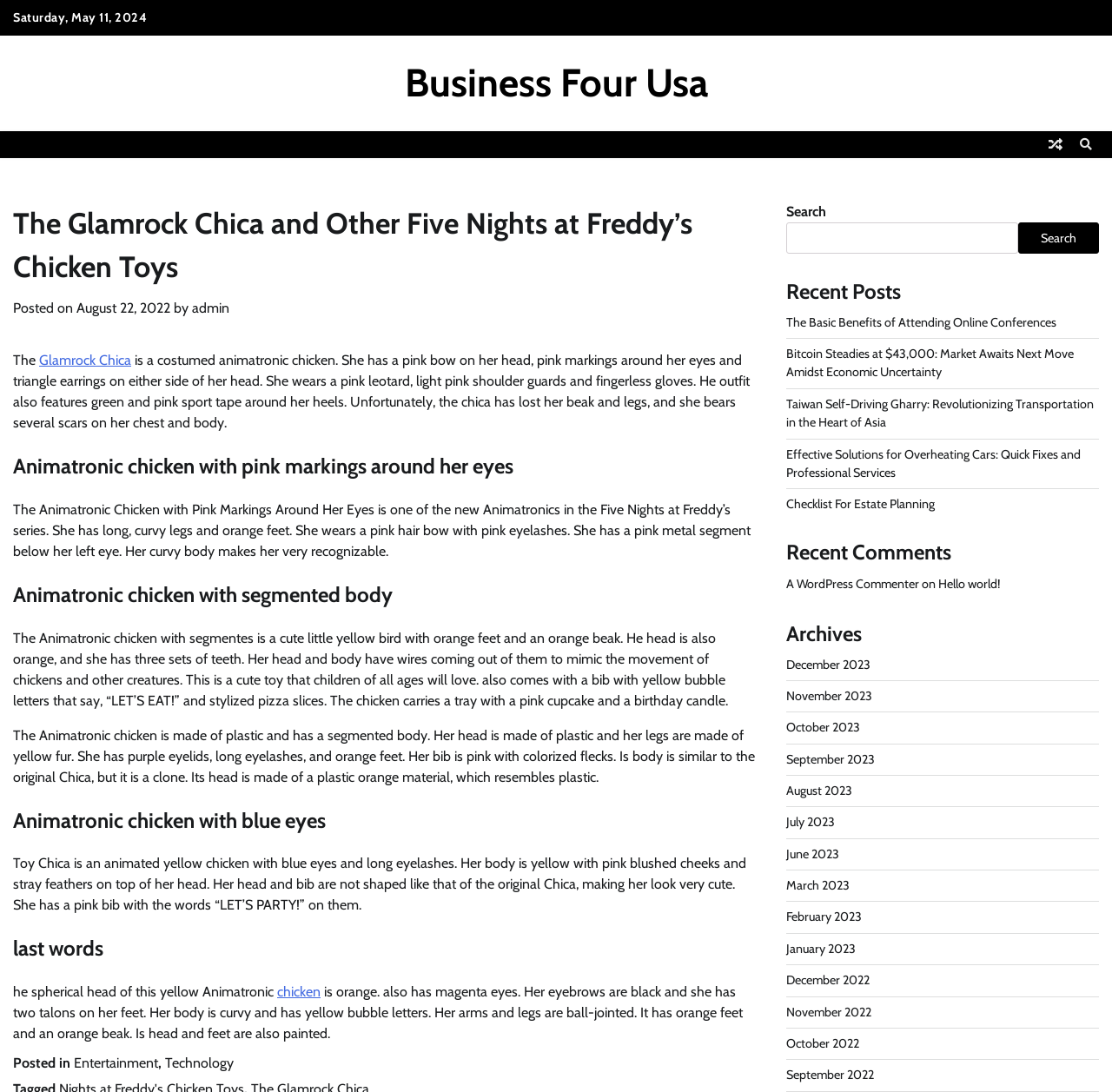Please determine the bounding box coordinates of the element to click on in order to accomplish the following task: "Go to the 'Entertainment' category". Ensure the coordinates are four float numbers ranging from 0 to 1, i.e., [left, top, right, bottom].

[0.066, 0.966, 0.142, 0.981]